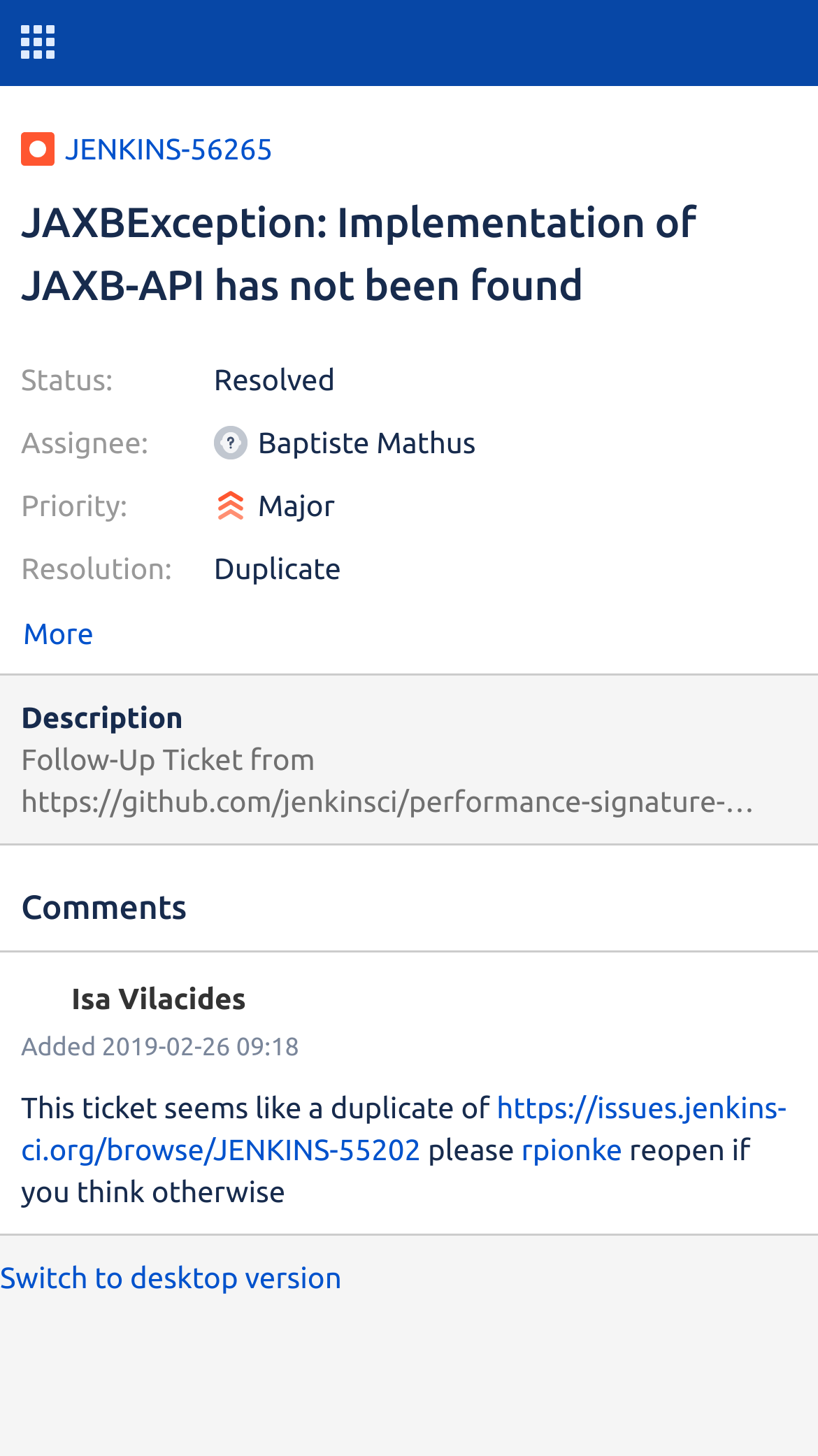Offer a thorough description of the webpage.

This webpage appears to be a bug tracking page for Jenkins Jira, specifically issue #JENKINS-56265. At the top, there is a small image, followed by a link to the issue number and a heading that describes the issue as "JAXBException: Implementation of JAXB-API has not been found".

Below the heading, there are four lines of static text, each describing the status, assignee, priority, and resolution of the issue. The status is "Resolved", assigned to "Baptiste Mathus", with a priority of "Major" and a resolution of "Duplicate". Each of these lines has an accompanying image.

Further down, there is a button labeled "More", followed by a heading that says "Description". Below this heading, there is another heading that says "Comments". 

In the comments section, there is an image, followed by a static text that says "Isa Vilacides" and a timestamp of "Added 2019-02-26 09:18". Below this, there is a static text that says "This ticket seems like a duplicate of", followed by a link to another issue, #JENKINS-55202. The text then continues, saying "please reopen if you think otherwise", with a link to the user "rpionke".

At the very bottom of the page, there is a content information section with a link to switch to the desktop version of the page.